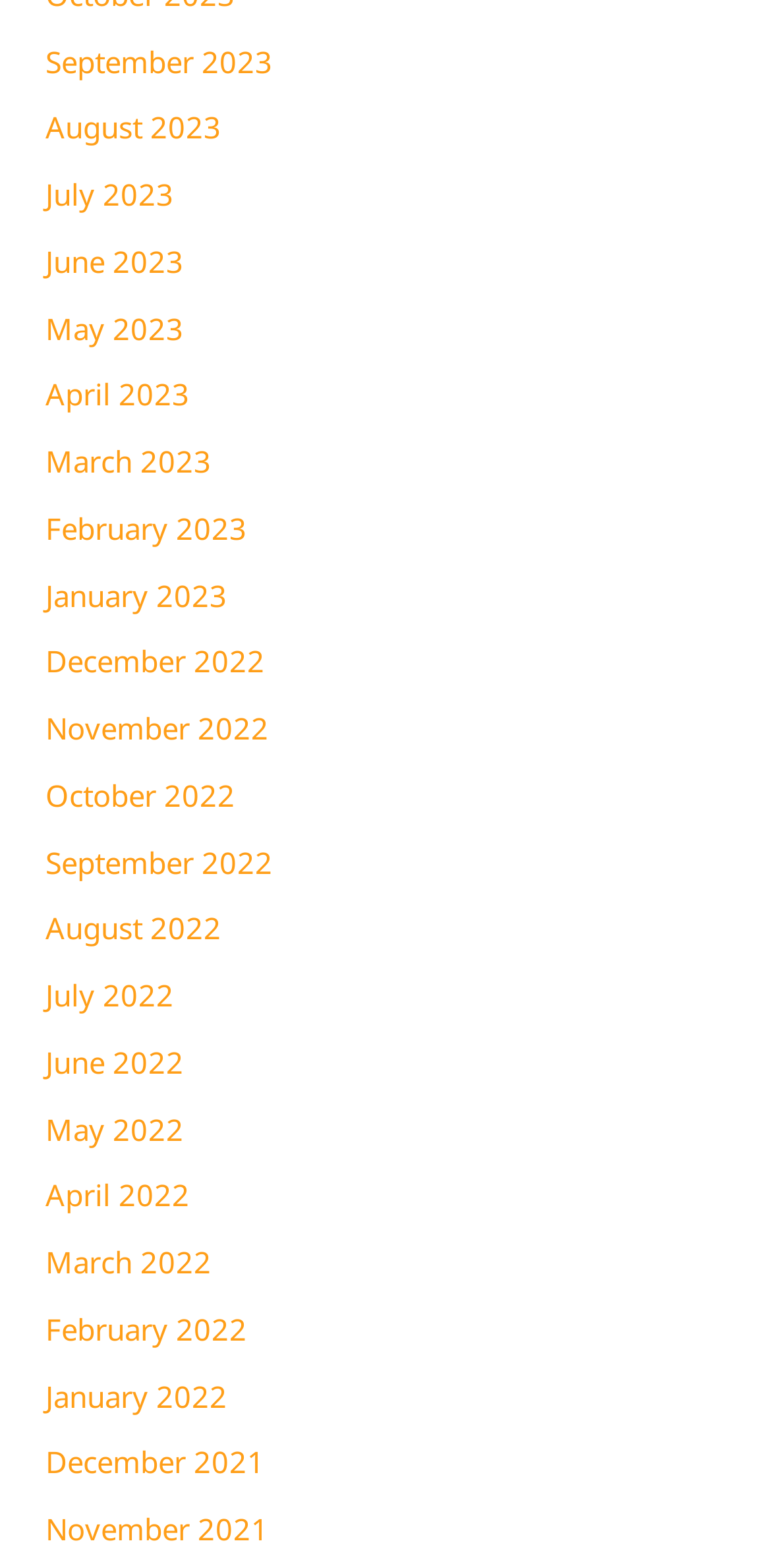Can you provide the bounding box coordinates for the element that should be clicked to implement the instruction: "view Moonlight"?

None